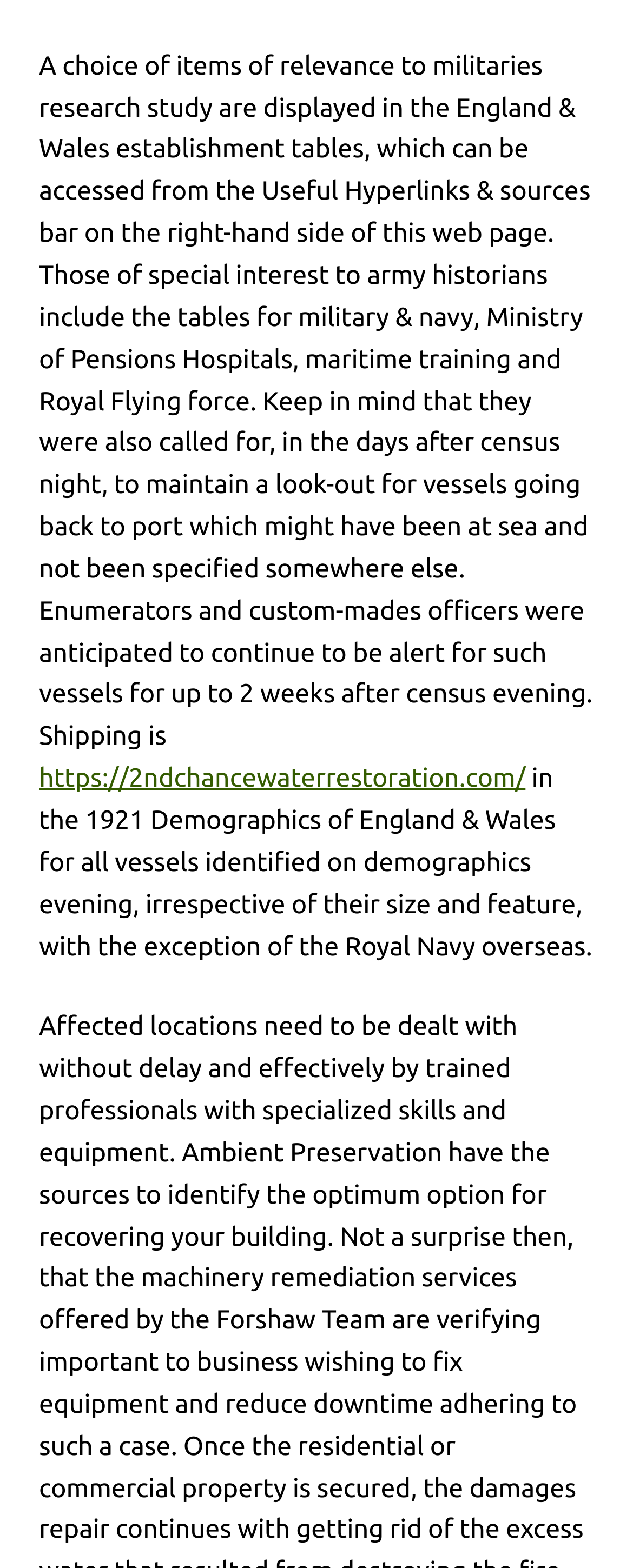Determine the bounding box coordinates of the UI element described by: "https://2ndchancewaterrestoration.com/".

[0.062, 0.487, 0.83, 0.506]